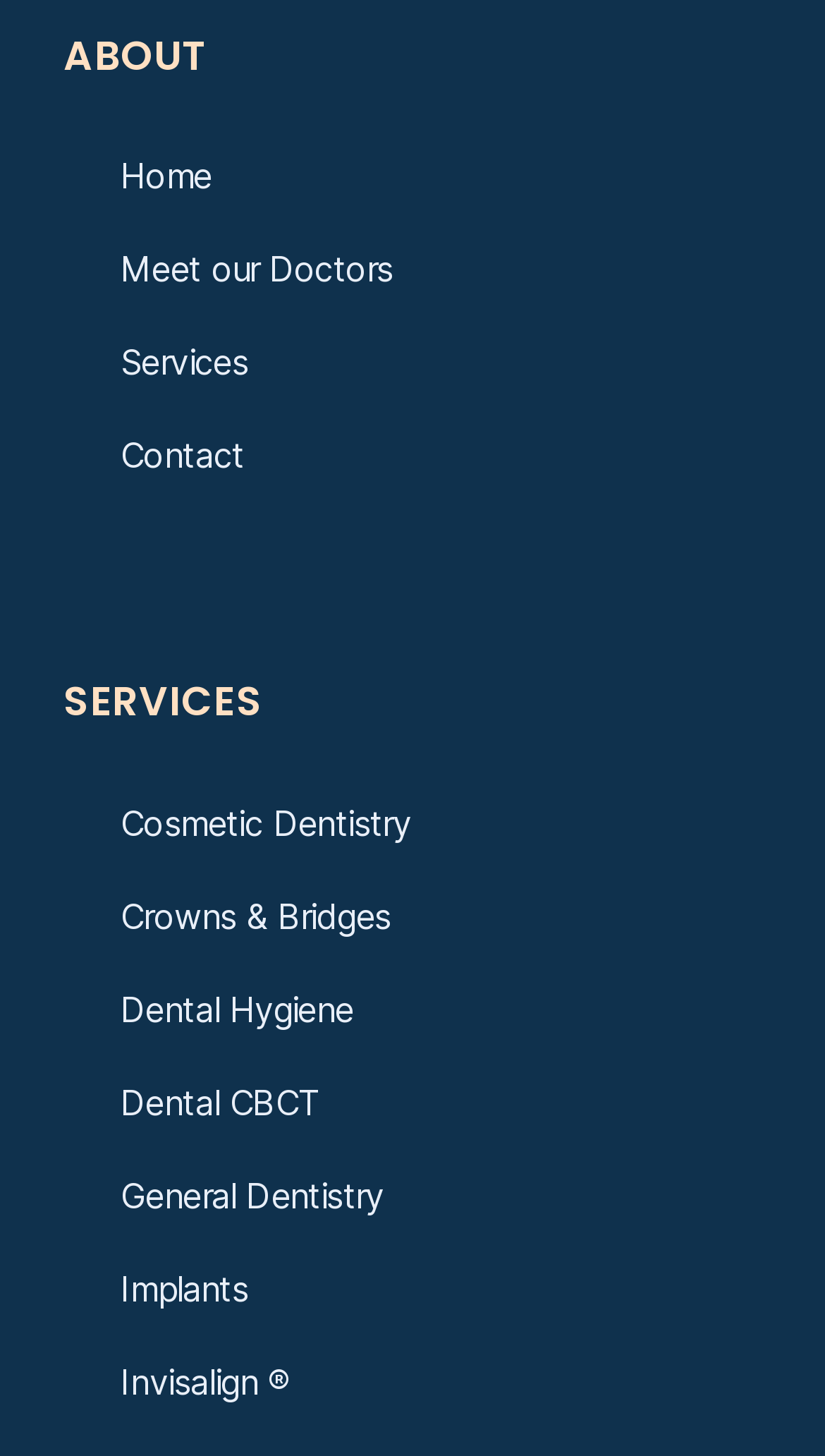Locate the bounding box coordinates of the clickable region necessary to complete the following instruction: "learn about the doctors". Provide the coordinates in the format of four float numbers between 0 and 1, i.e., [left, top, right, bottom].

[0.077, 0.161, 0.923, 0.208]